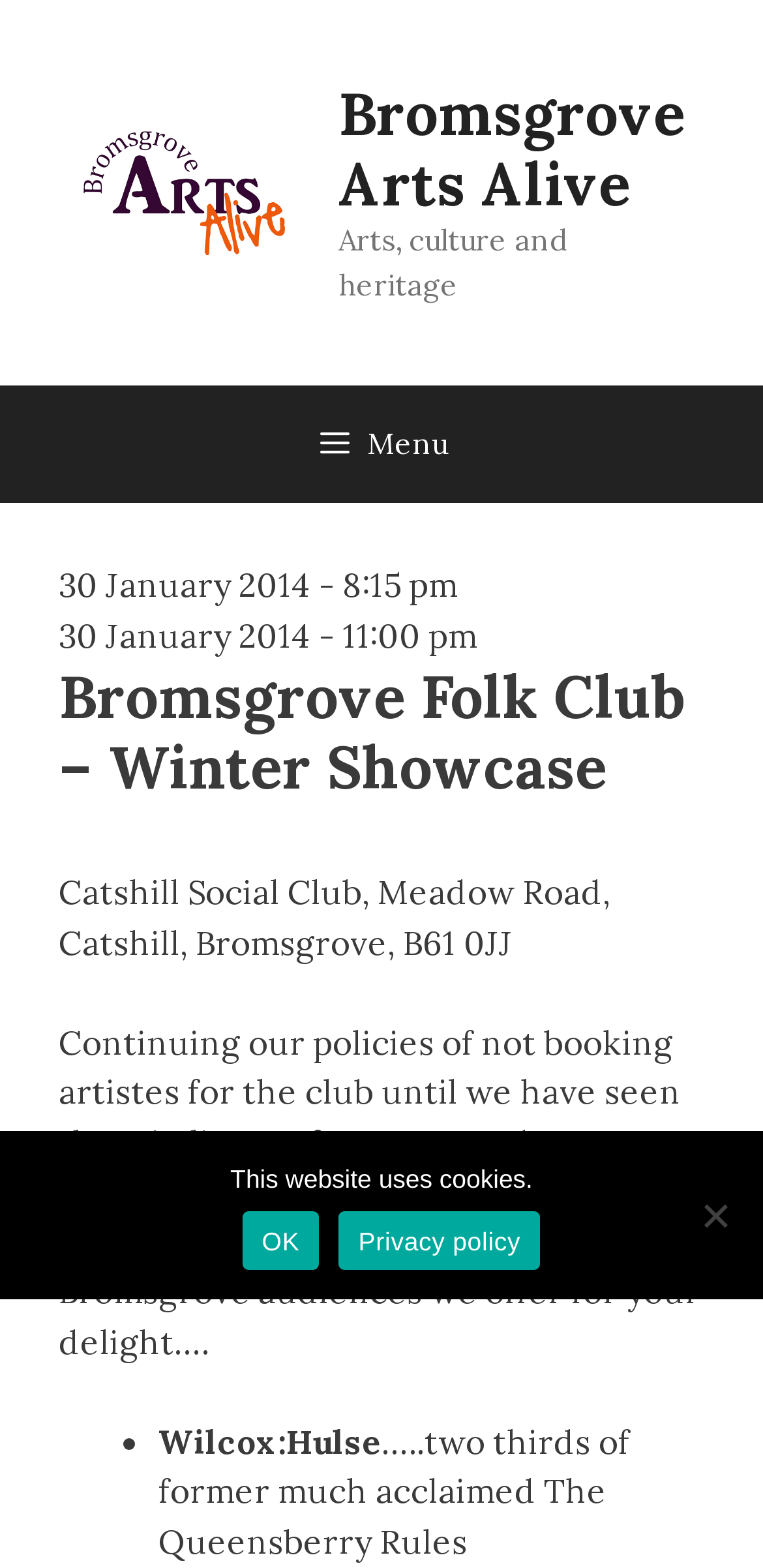What is the venue of the event?
Give a detailed and exhaustive answer to the question.

I found the answer by looking at the static text element that contains the address 'Catshill Social Club, Meadow Road, Catshill, Bromsgrove, B61 0JJ'.